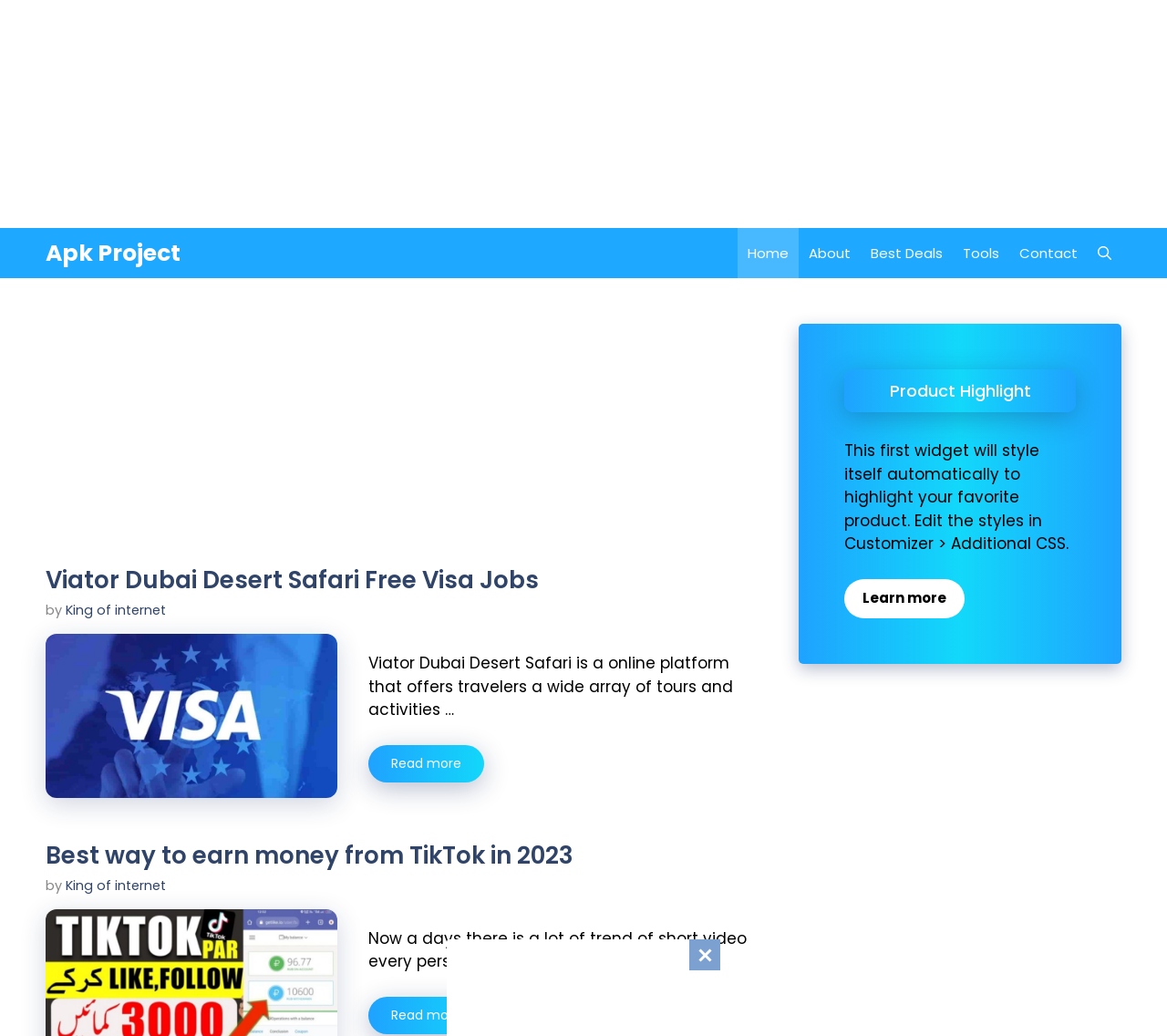How many articles are displayed on the webpage?
Using the visual information, answer the question in a single word or phrase.

2